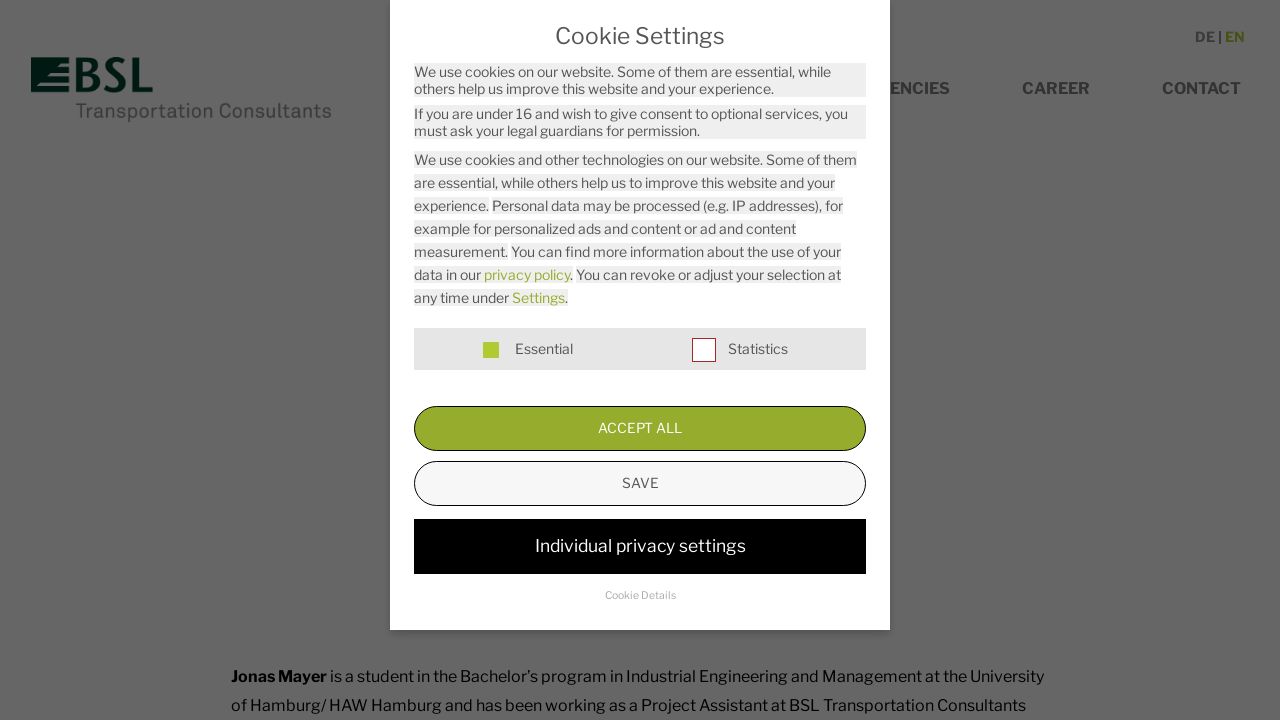Answer the question with a single word or phrase: 
What is the language of the webpage?

English or German